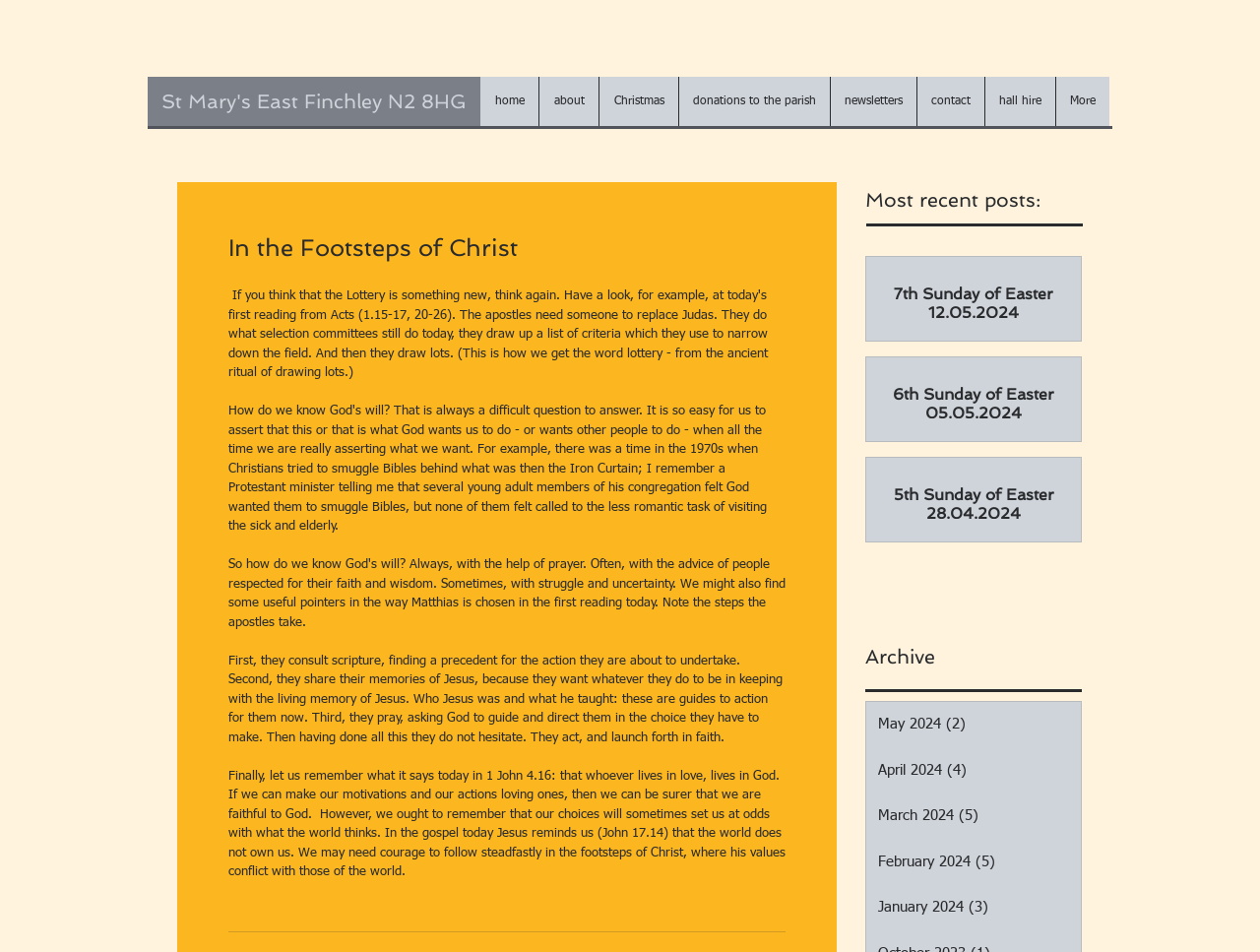Please pinpoint the bounding box coordinates for the region I should click to adhere to this instruction: "go to home page".

[0.381, 0.081, 0.427, 0.133]